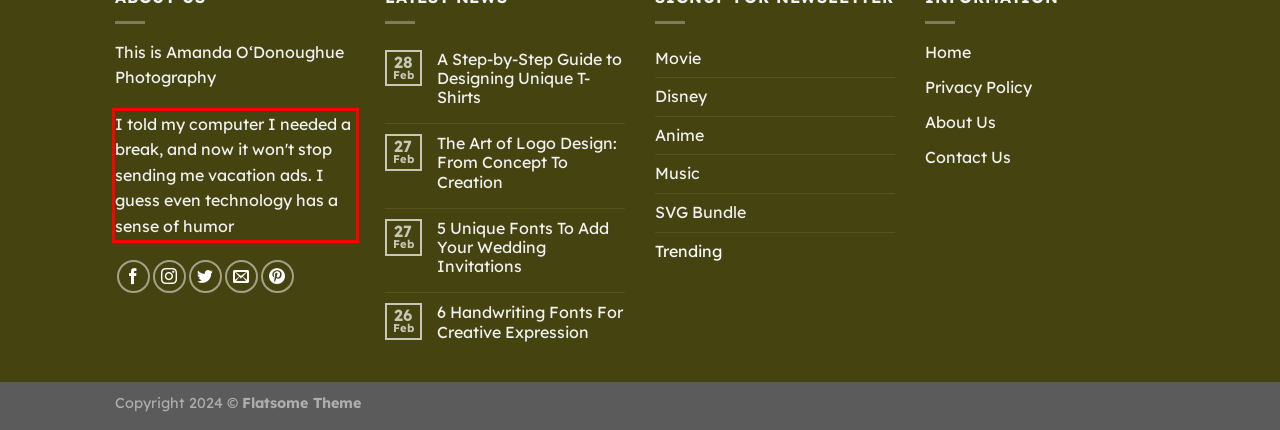Given a screenshot of a webpage, locate the red bounding box and extract the text it encloses.

I told my computer I needed a break, and now it won't stop sending me vacation ads. I guess even technology has a sense of humor